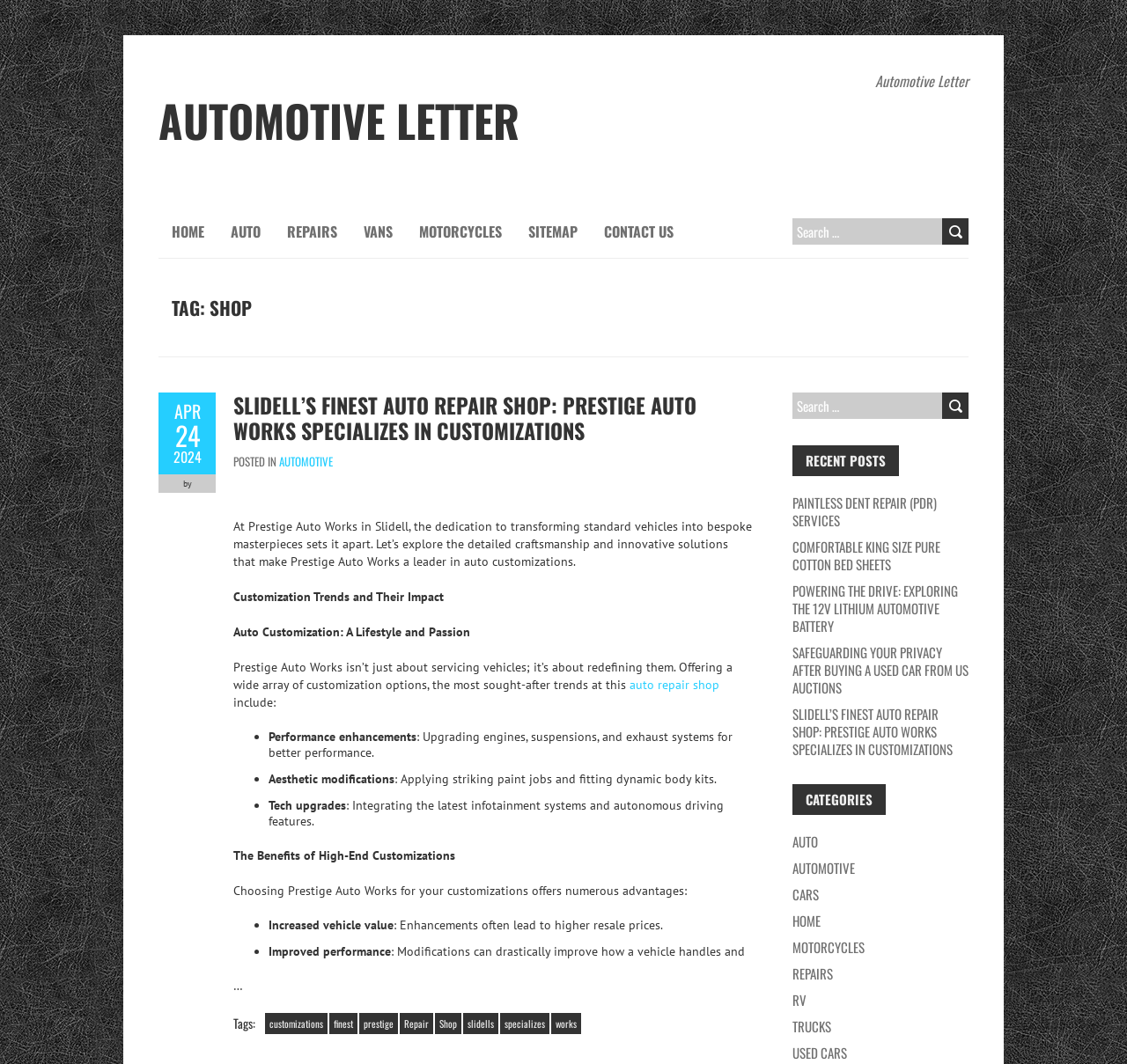Please give a succinct answer using a single word or phrase:
What is the category of the post 'PAINTLESS DENT REPAIR (PDR) SERVICES'?

AUTO